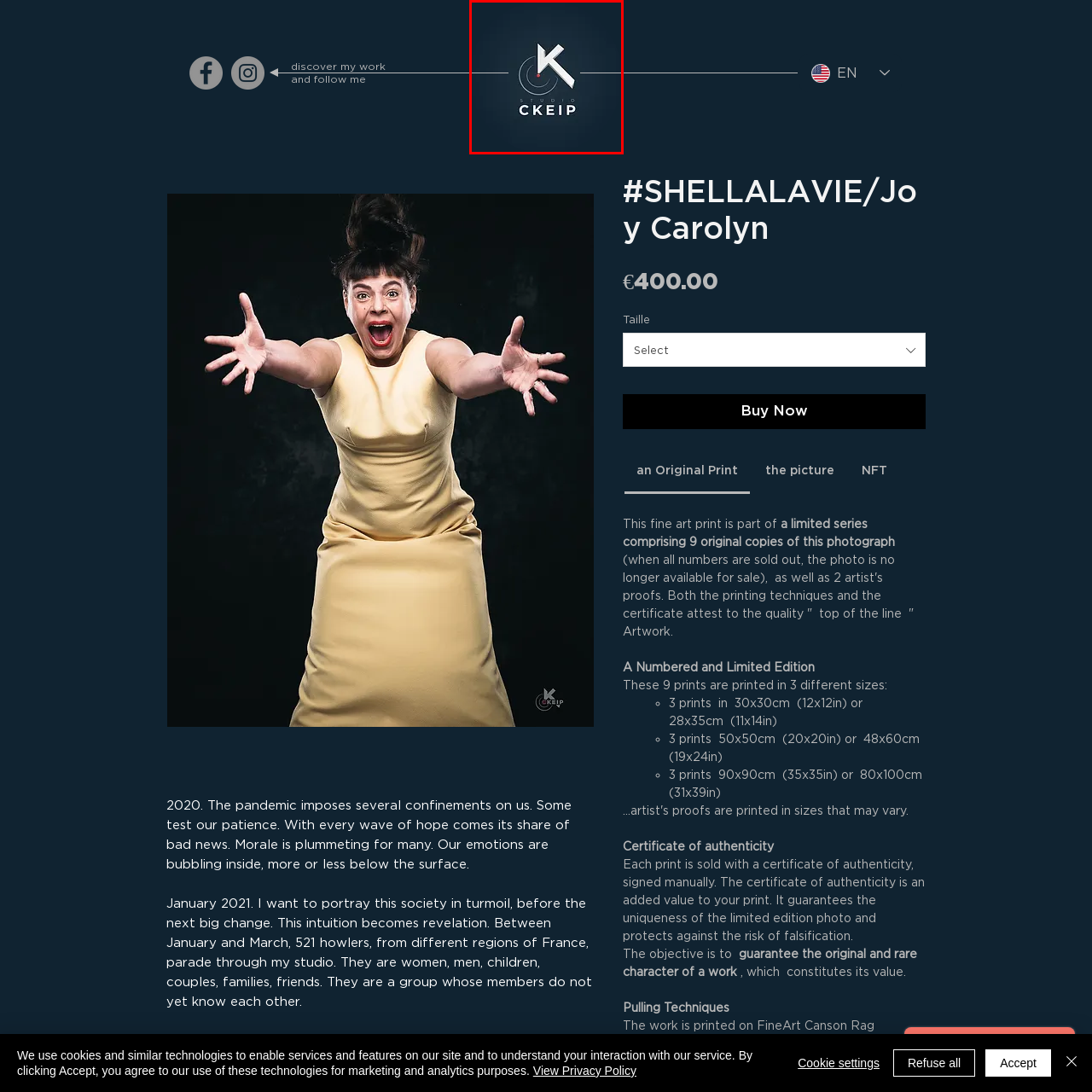Direct your attention to the image within the red bounding box and respond with a detailed answer to the following question, using the image as your reference: What is the font style of the letter 'K'?

The caption describes the letter 'K' as being in a modern font, which suggests that the font style of the letter 'K' is modern.